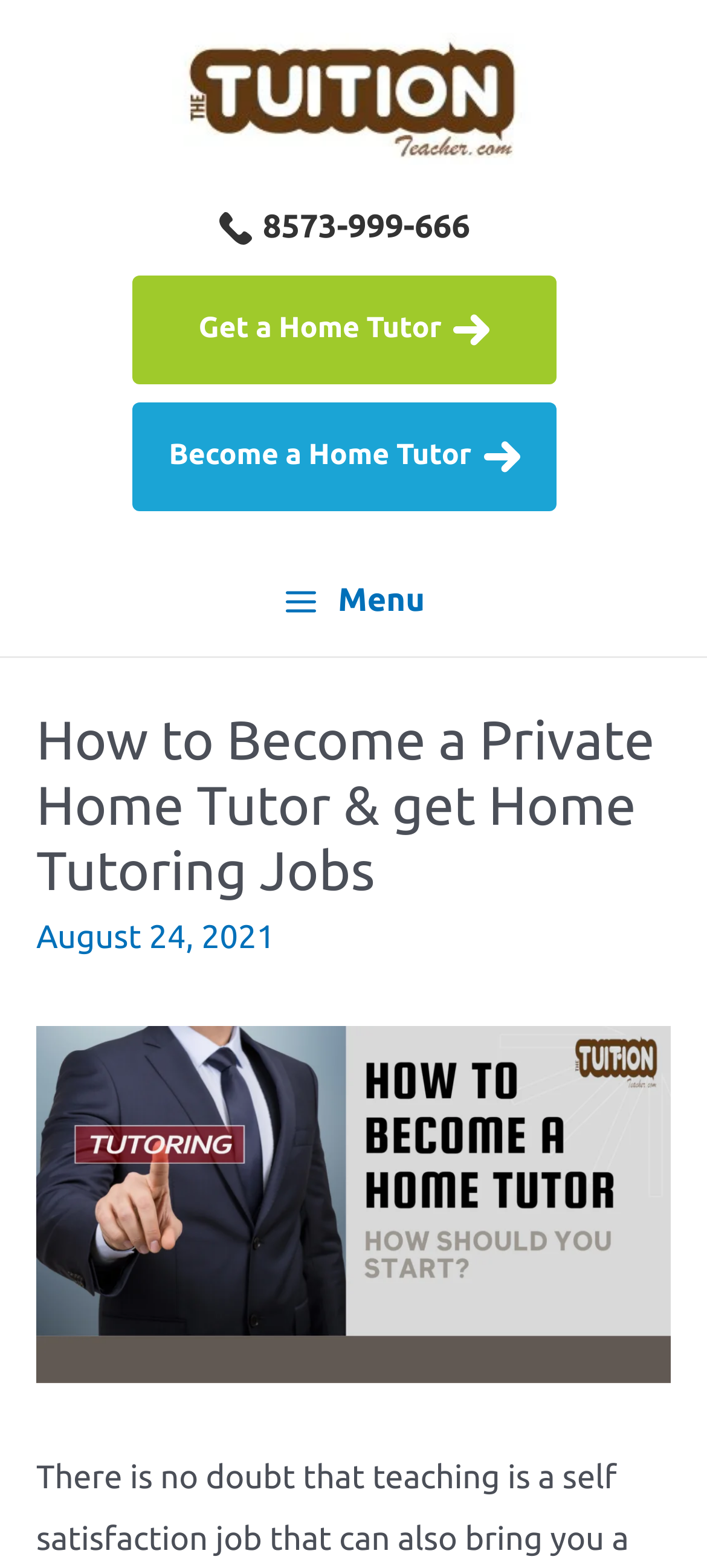Give the bounding box coordinates for the element described by: "alt="The Tuition Teacher Official Blog"".

[0.244, 0.05, 0.756, 0.073]